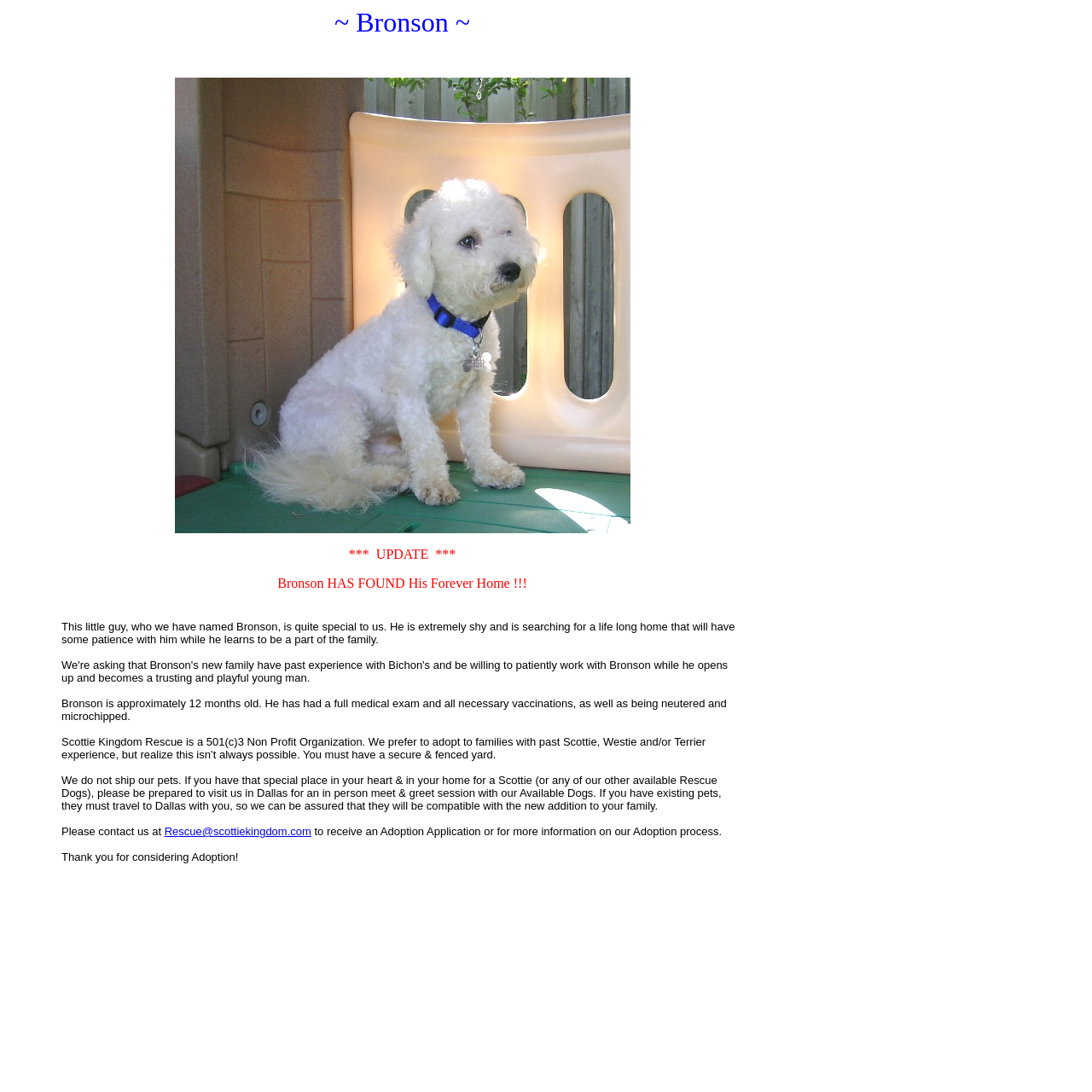Using the information in the image, could you please answer the following question in detail:
What type of organization is Scottie Kingdom Rescue?

The webpage states that Scottie Kingdom Rescue is a 501(c)3 Non Profit Organization, as mentioned in the text 'Scottie Kingdom Rescue is a 501(c)3 Non Profit Organization.'